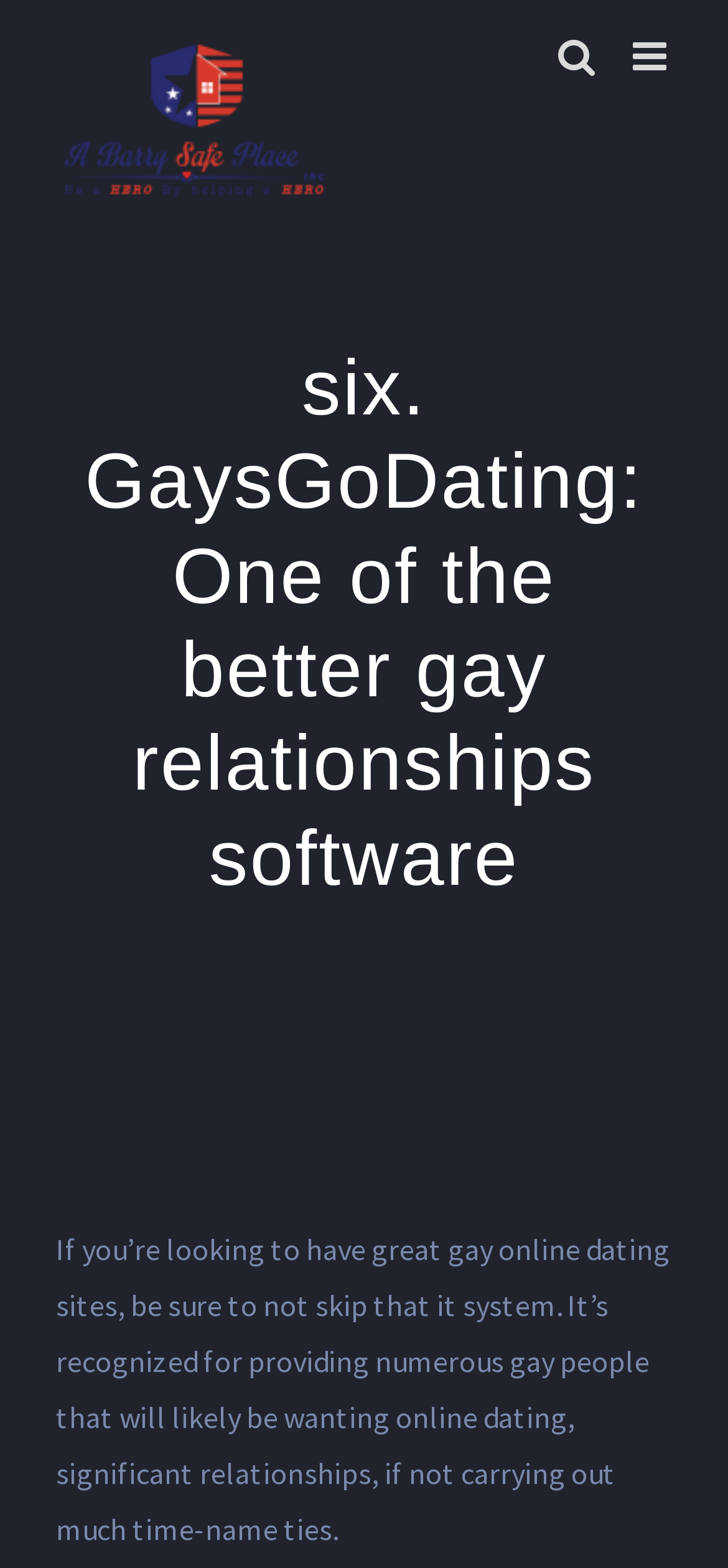Please find the top heading of the webpage and generate its text.

six. GaysGoDating: One of the better gay relationships software